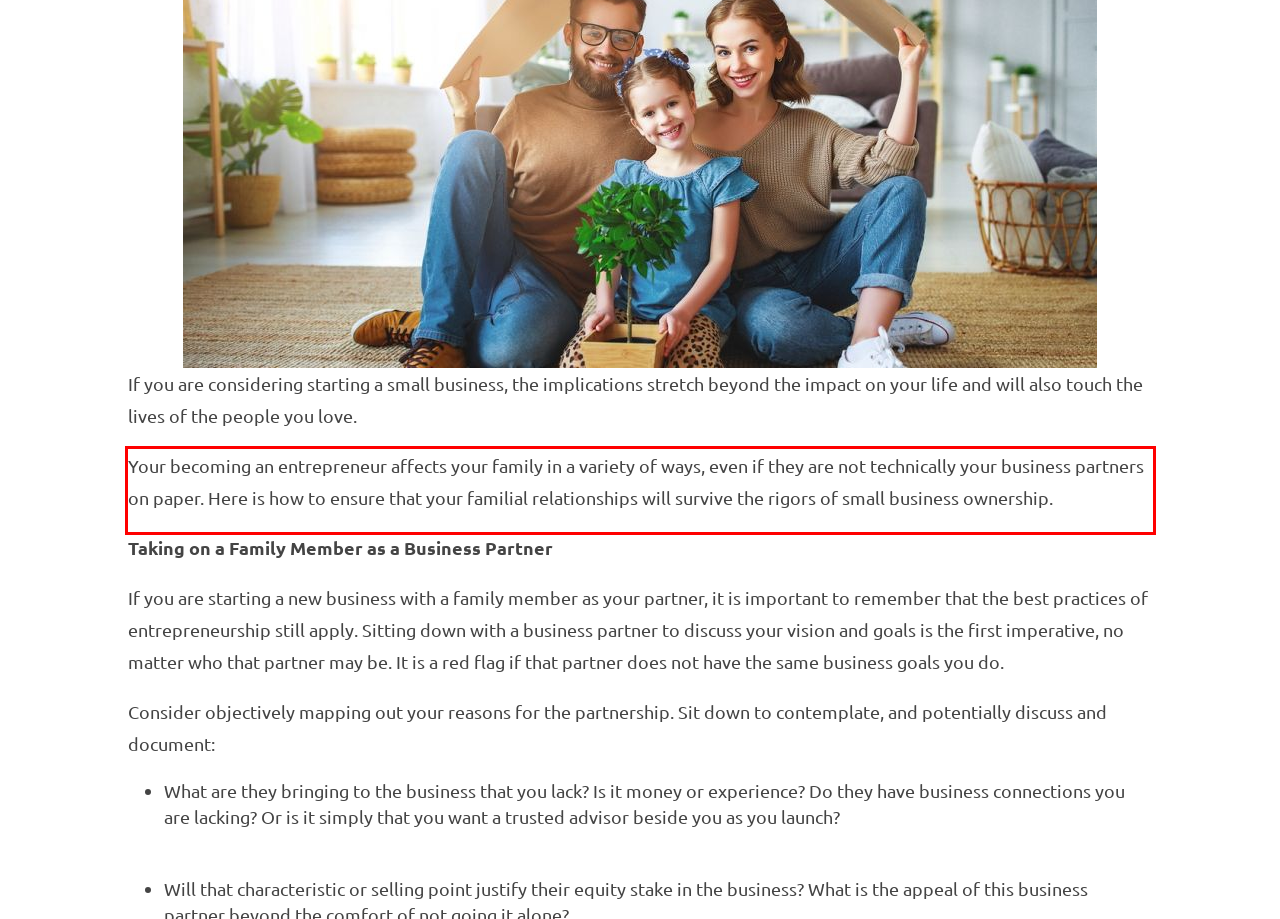There is a screenshot of a webpage with a red bounding box around a UI element. Please use OCR to extract the text within the red bounding box.

Your becoming an entrepreneur affects your family in a variety of ways, even if they are not technically your business partners on paper. Here is how to ensure that your familial relationships will survive the rigors of small business ownership.